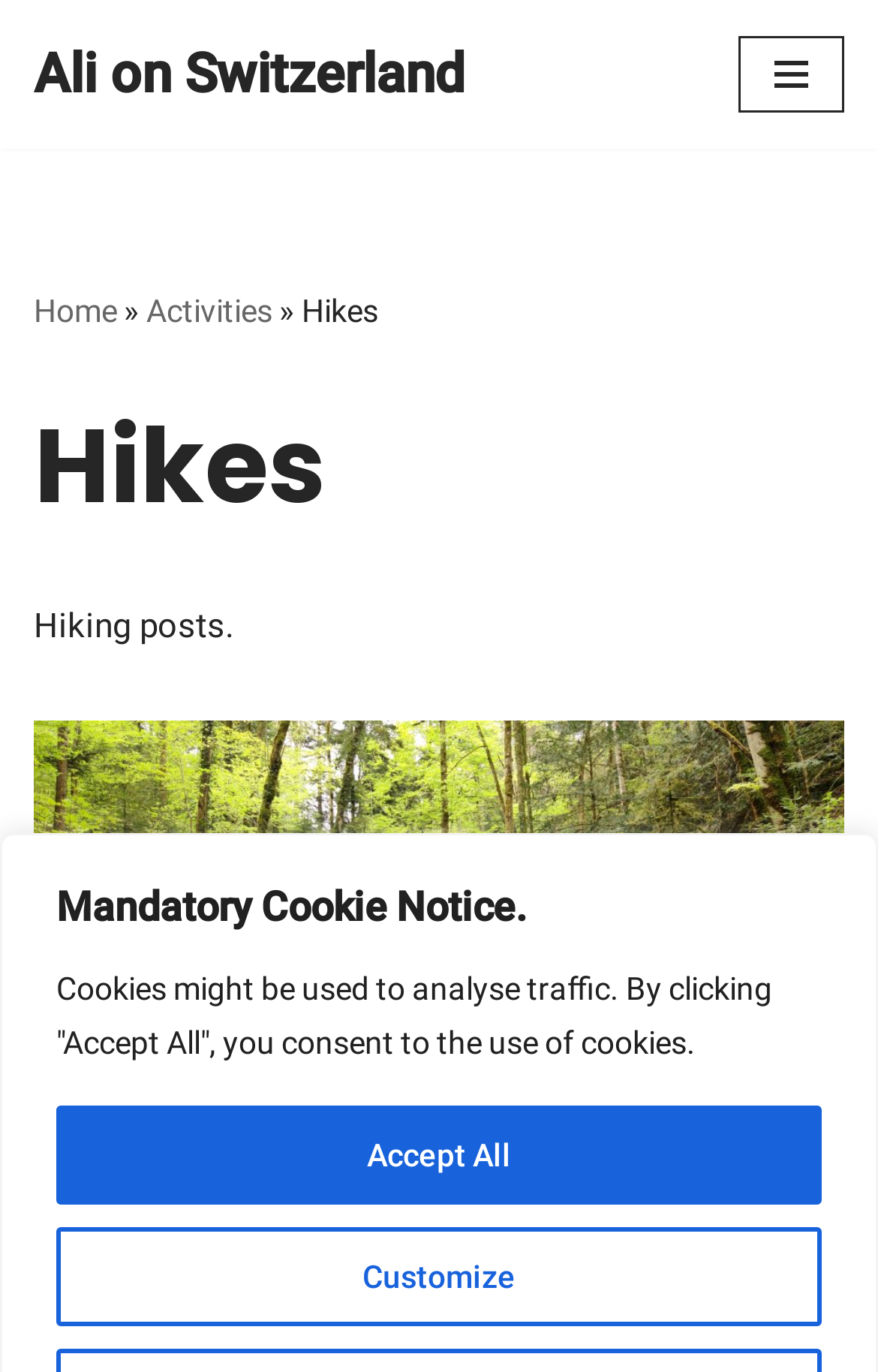Please use the details from the image to answer the following question comprehensively:
What is the name of the author of the website?

I found the link 'Ali on Switzerland My adventures and experiences in Switzerland.' which suggests that the author of the website is Ali.